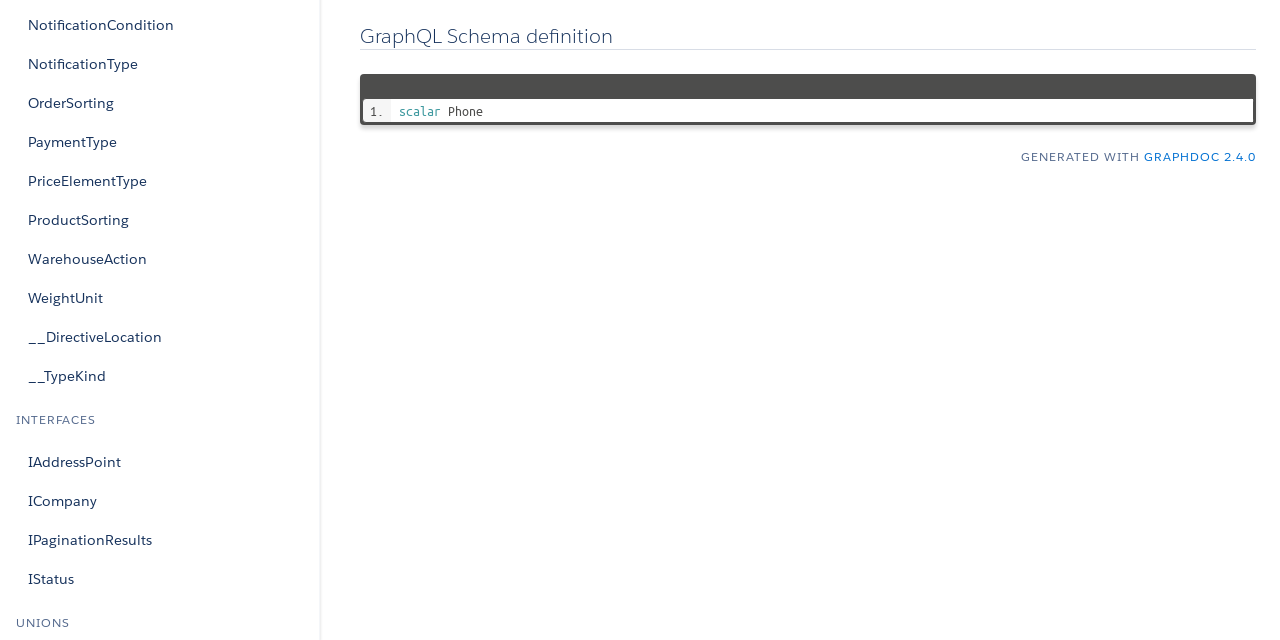Identify the bounding box for the UI element described as: "graphdoc 2.4.0". The coordinates should be four float numbers between 0 and 1, i.e., [left, top, right, bottom].

[0.894, 0.231, 0.981, 0.258]